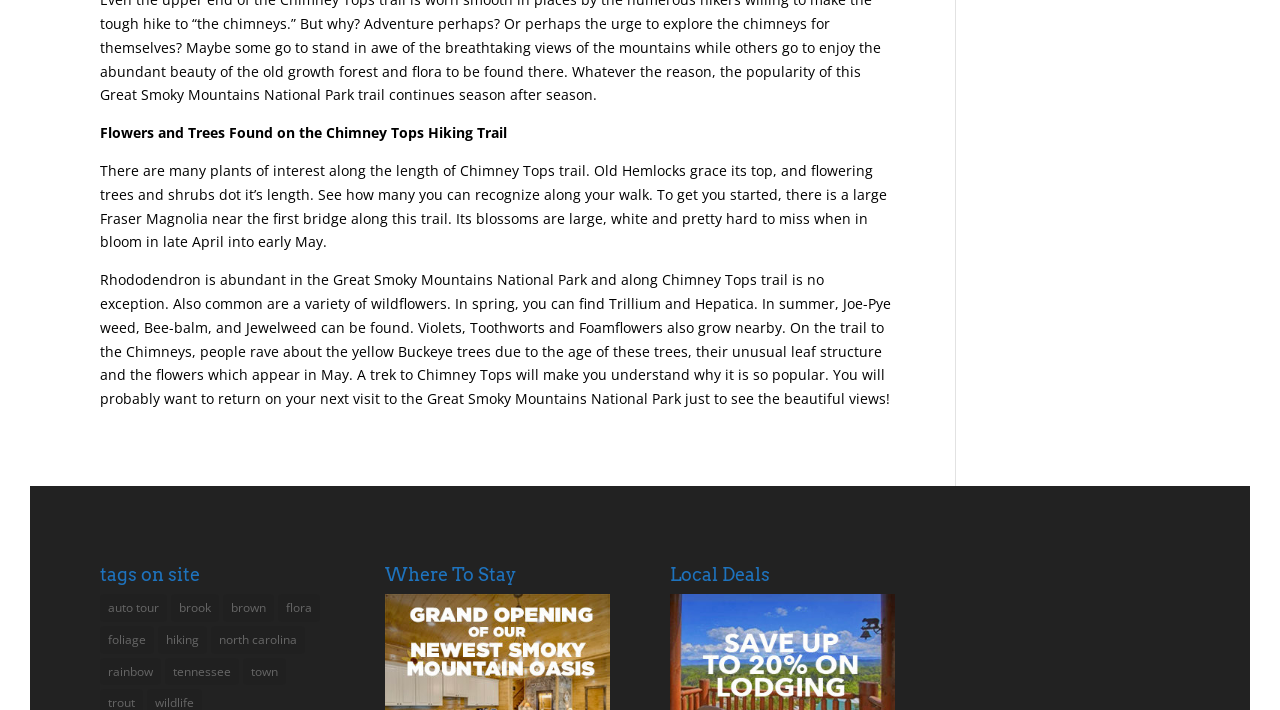What is the name of the mountain trail mentioned on this webpage?
Please provide a comprehensive answer based on the contents of the image.

The webpage mentions Chimney Tops trail as a hiking trail in the Great Smoky Mountains National Park, where various plants and trees can be found.